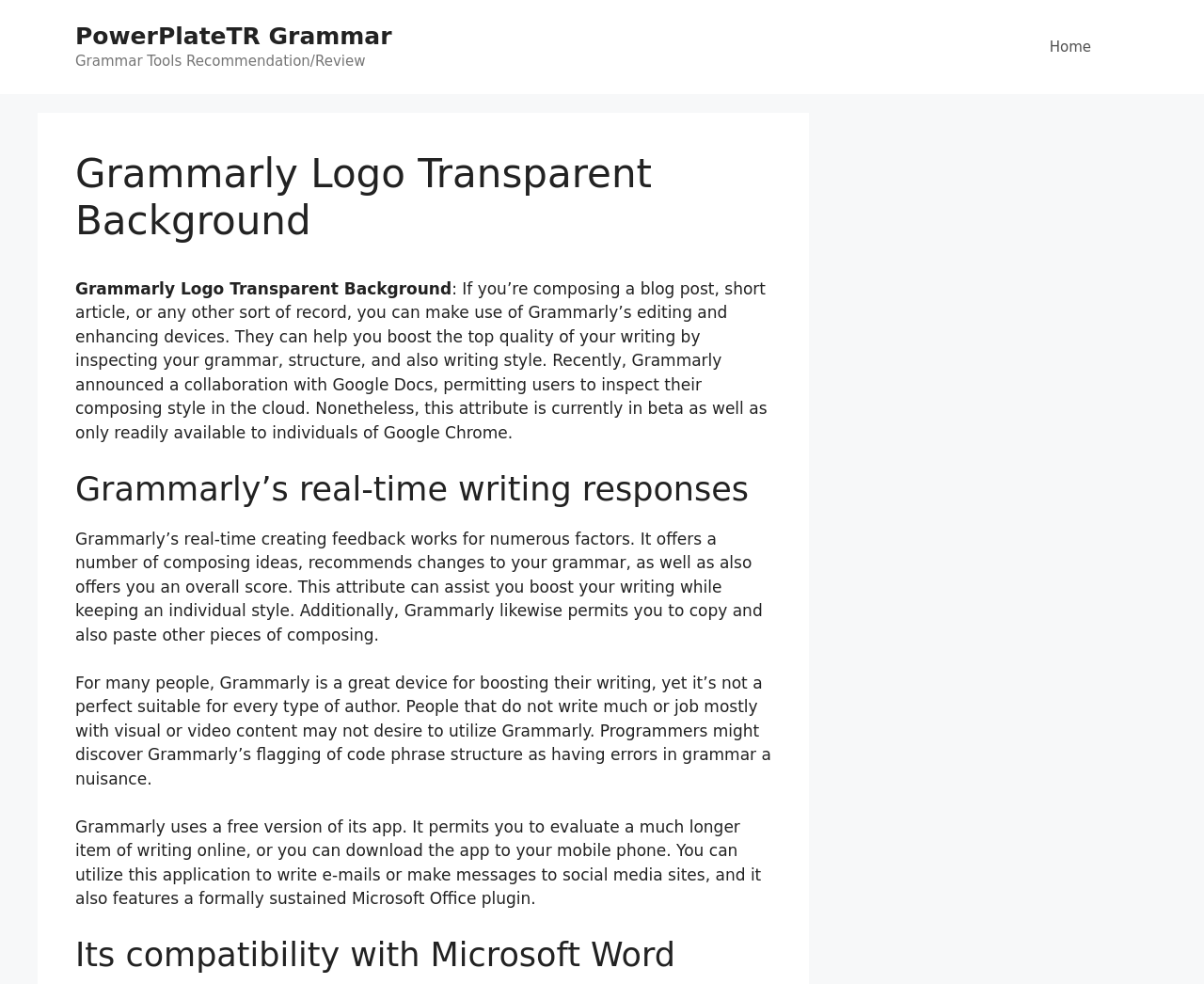Please identify the primary heading of the webpage and give its text content.

Grammarly Logo Transparent Background